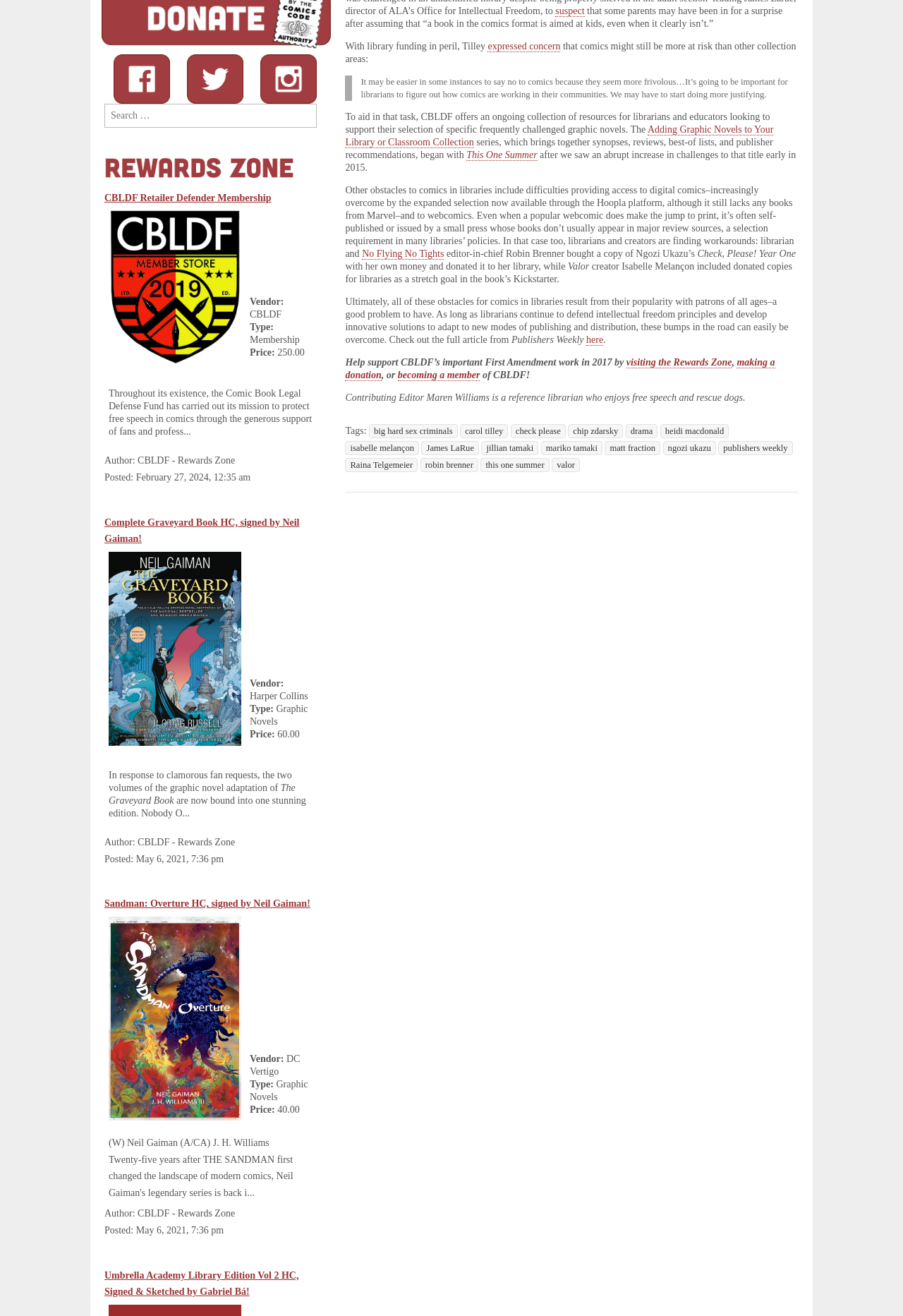Identify the bounding box for the UI element specified in this description: "drama". The coordinates must be four float numbers between 0 and 1, formatted as [left, top, right, bottom].

[0.693, 0.322, 0.728, 0.333]